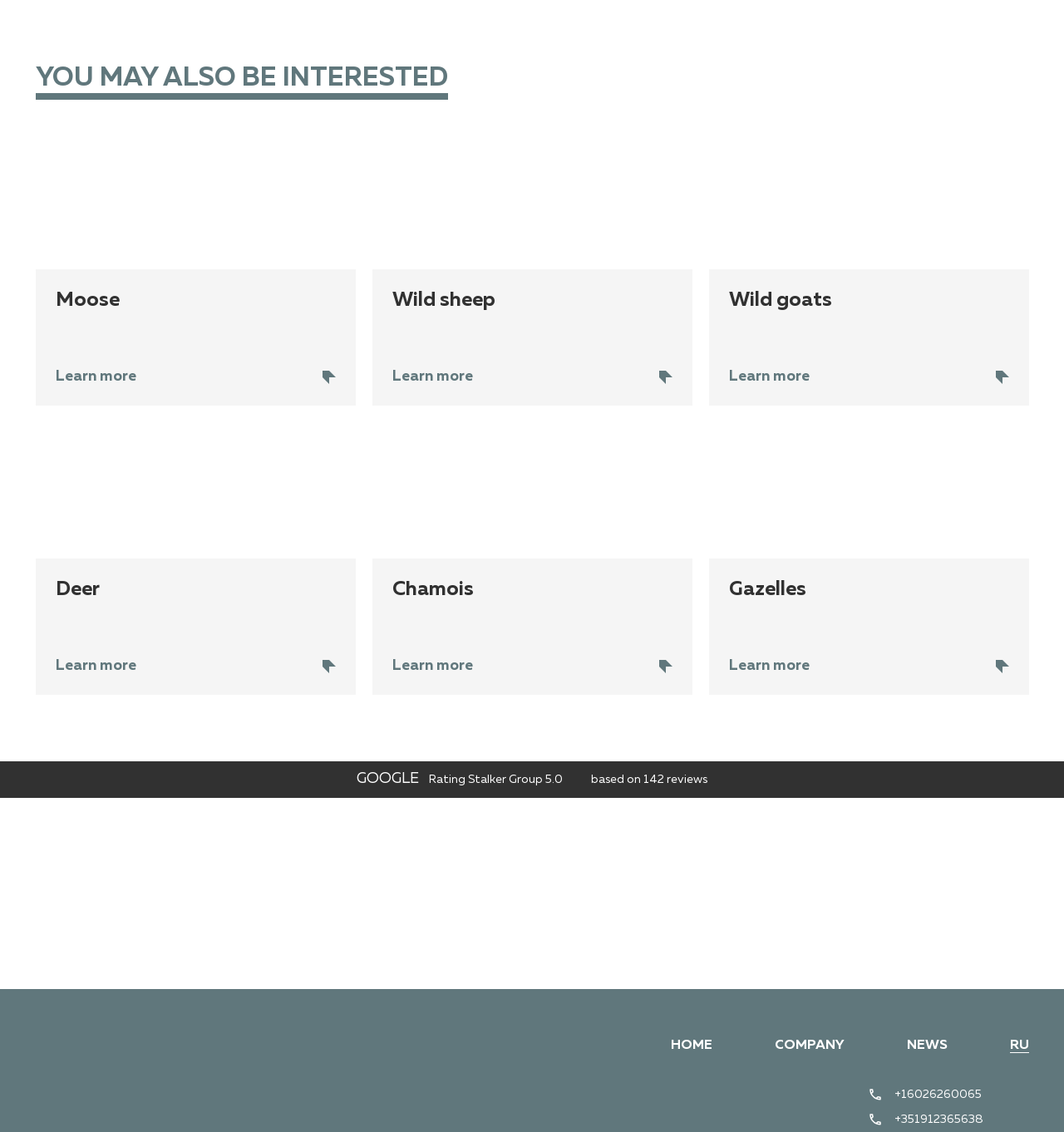Please find the bounding box coordinates in the format (top-left x, top-left y, bottom-right x, bottom-right y) for the given element description. Ensure the coordinates are floating point numbers between 0 and 1. Description: Deer Learn more

[0.033, 0.373, 0.334, 0.614]